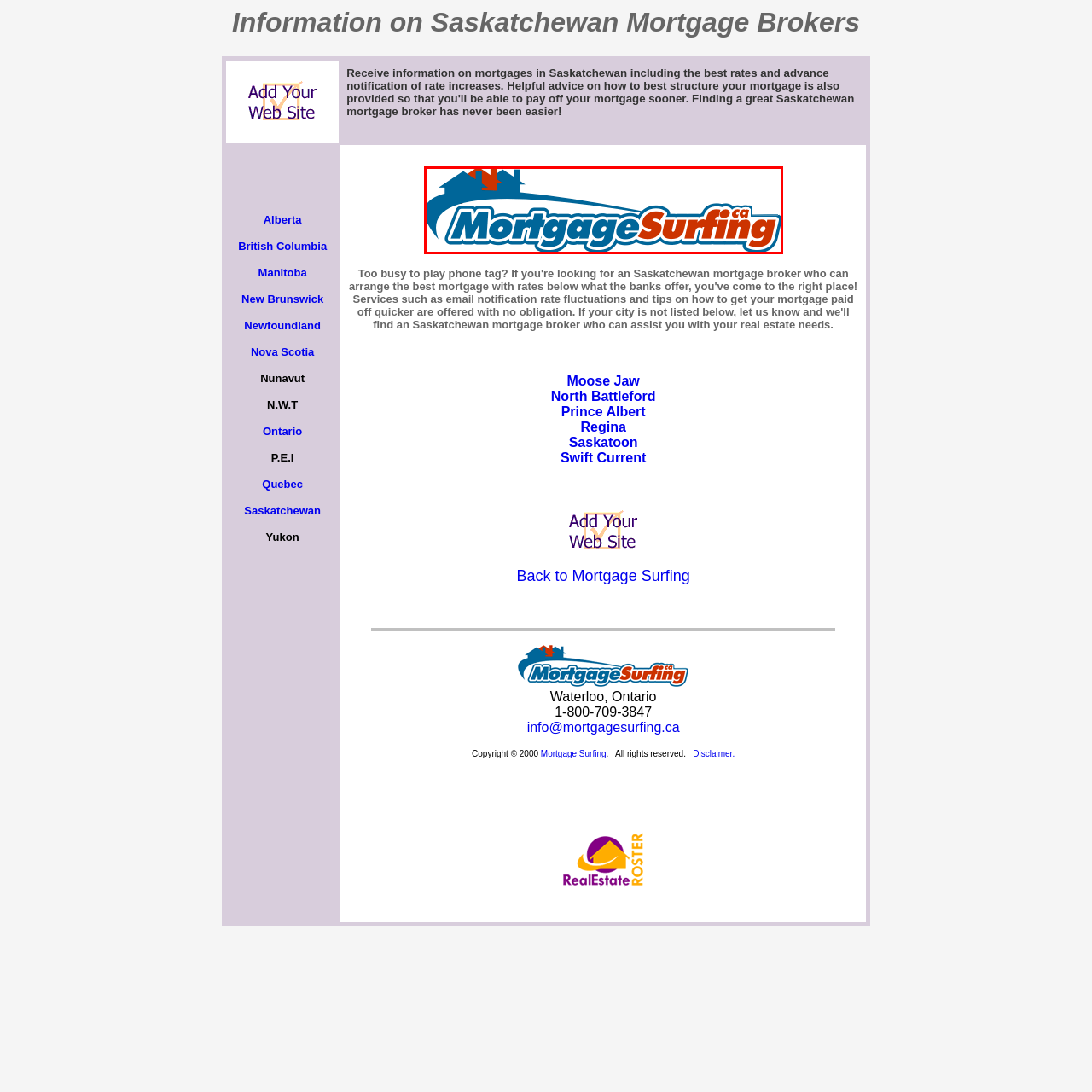What is the tone of the brand identity?
Analyze the visual elements found in the red bounding box and provide a detailed answer to the question, using the information depicted in the image.

The design of the logo, with its playful, bold font and bright colors, reflects a friendly and approachable brand identity, emphasizing the company's focus on providing easy and accessible mortgage services in Canada.